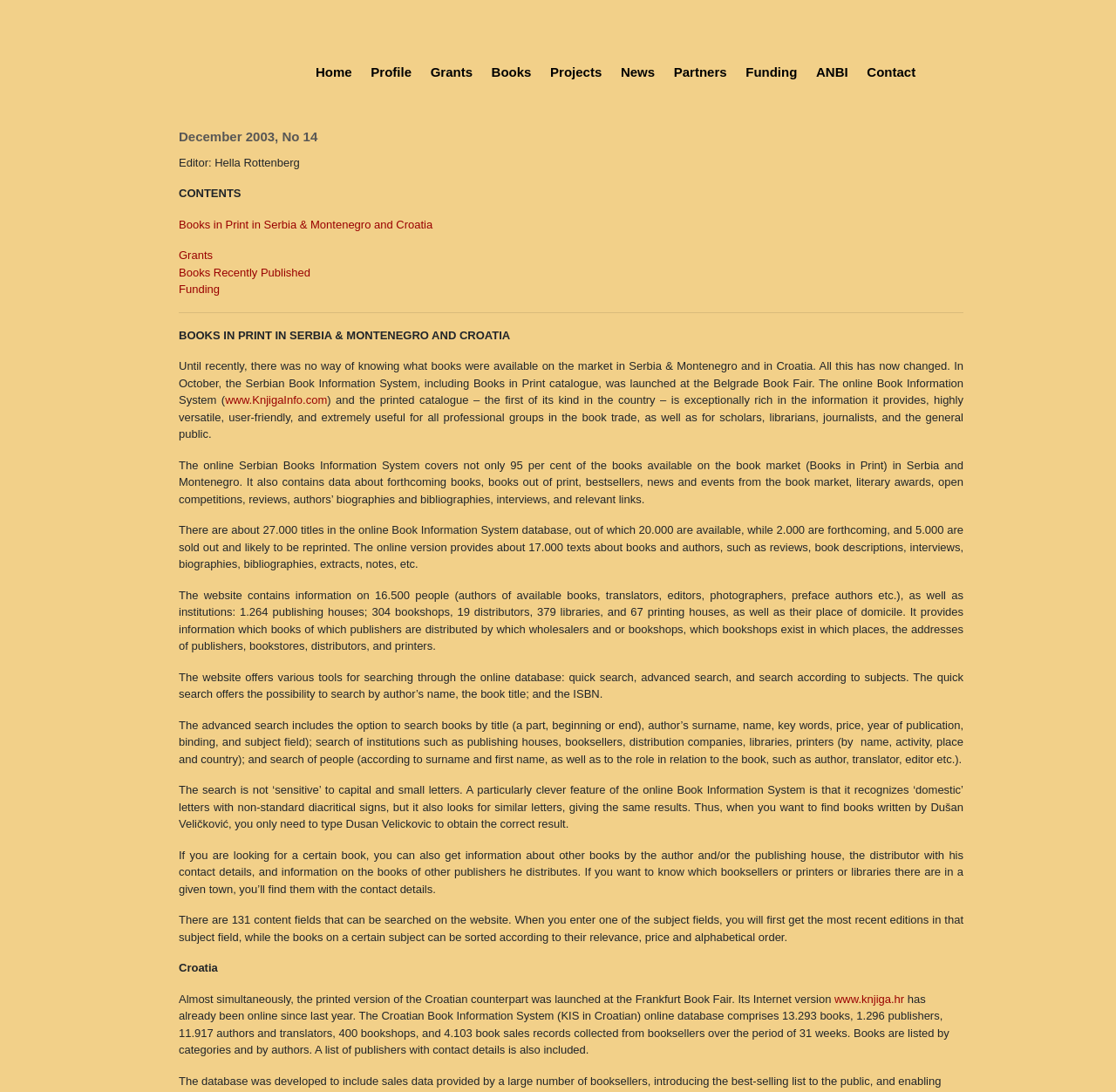Elaborate on the information and visuals displayed on the webpage.

This webpage is a newsletter or journal issue from December 2003, No 14, published by CEEBP. At the top, there is a navigation menu with 10 links: Home, Profile, Grants, Books, Projects, News, Partners, Funding, ANBI, and Contact. Below the navigation menu, there is a heading with the title "December 2003, No 14" and a subtitle "Editor: Hella Rottenberg". 

The main content of the webpage is divided into sections. The first section is titled "CONTENTS" and lists four links: "Books in Print in Serbia & Montenegro and Croatia", "Grants", "Books Recently Published", and "Funding". 

The second section is about "BOOKS IN PRINT IN SERBIA & MONTENEGRO AND CROATIA". It starts with a paragraph of text describing the launch of the Serbian Book Information System, including a link to the website "www.KnjigaInfo.com". The text continues to describe the features of the online system, including its database of 27,000 titles, 16,500 people, and 1,264 publishing houses. The system allows for various search options, including quick search, advanced search, and search by subject. 

The third section is about Croatia, describing the launch of the Croatian counterpart of the book information system at the Frankfurt Book Fair. It includes a link to the website "www.knjiga.hr" and describes the features of the online database, including 13,293 books, 1,296 publishers, and 11,917 authors and translators.